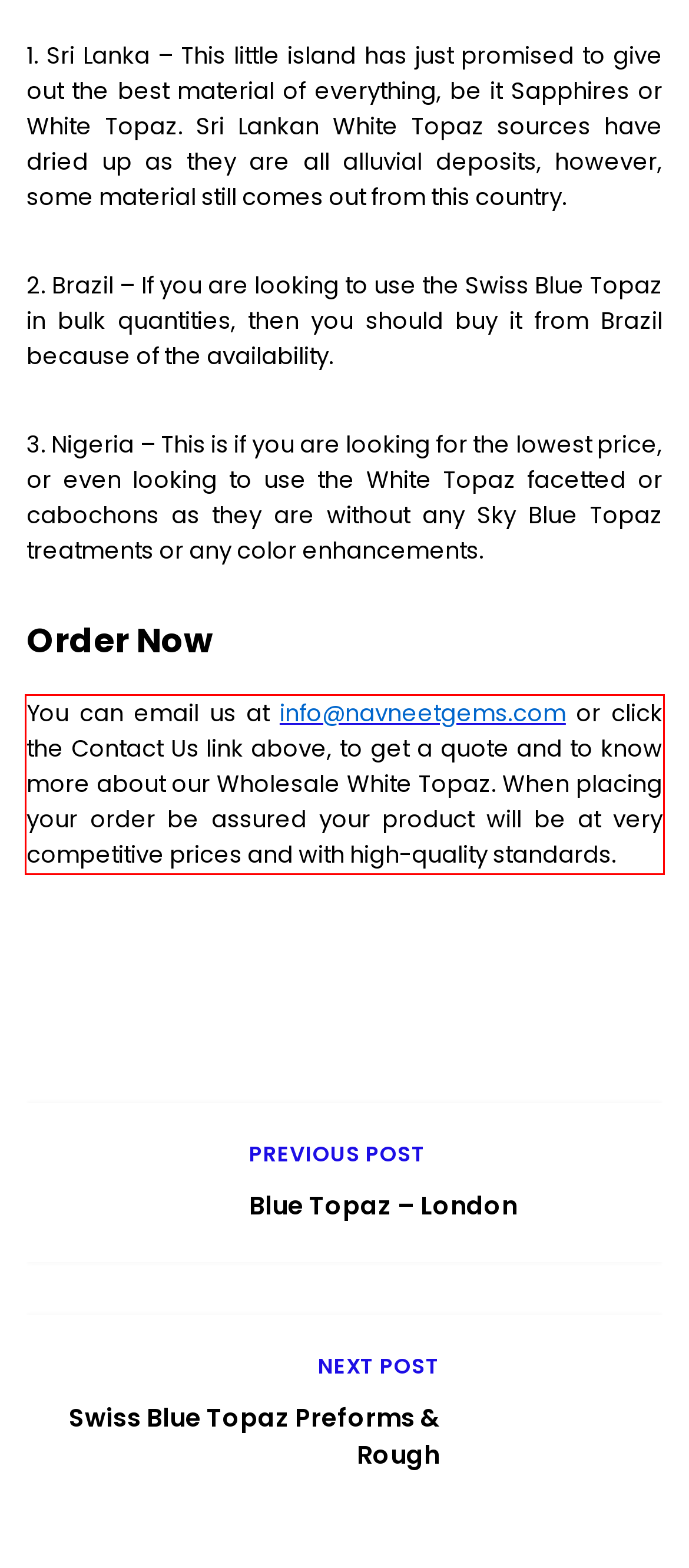There is a UI element on the webpage screenshot marked by a red bounding box. Extract and generate the text content from within this red box.

You can email us at info@navneetgems.com or click the Contact Us link above, to get a quote and to know more about our Wholesale White Topaz. When placing your order be assured your product will be at very competitive prices and with high-quality standards.